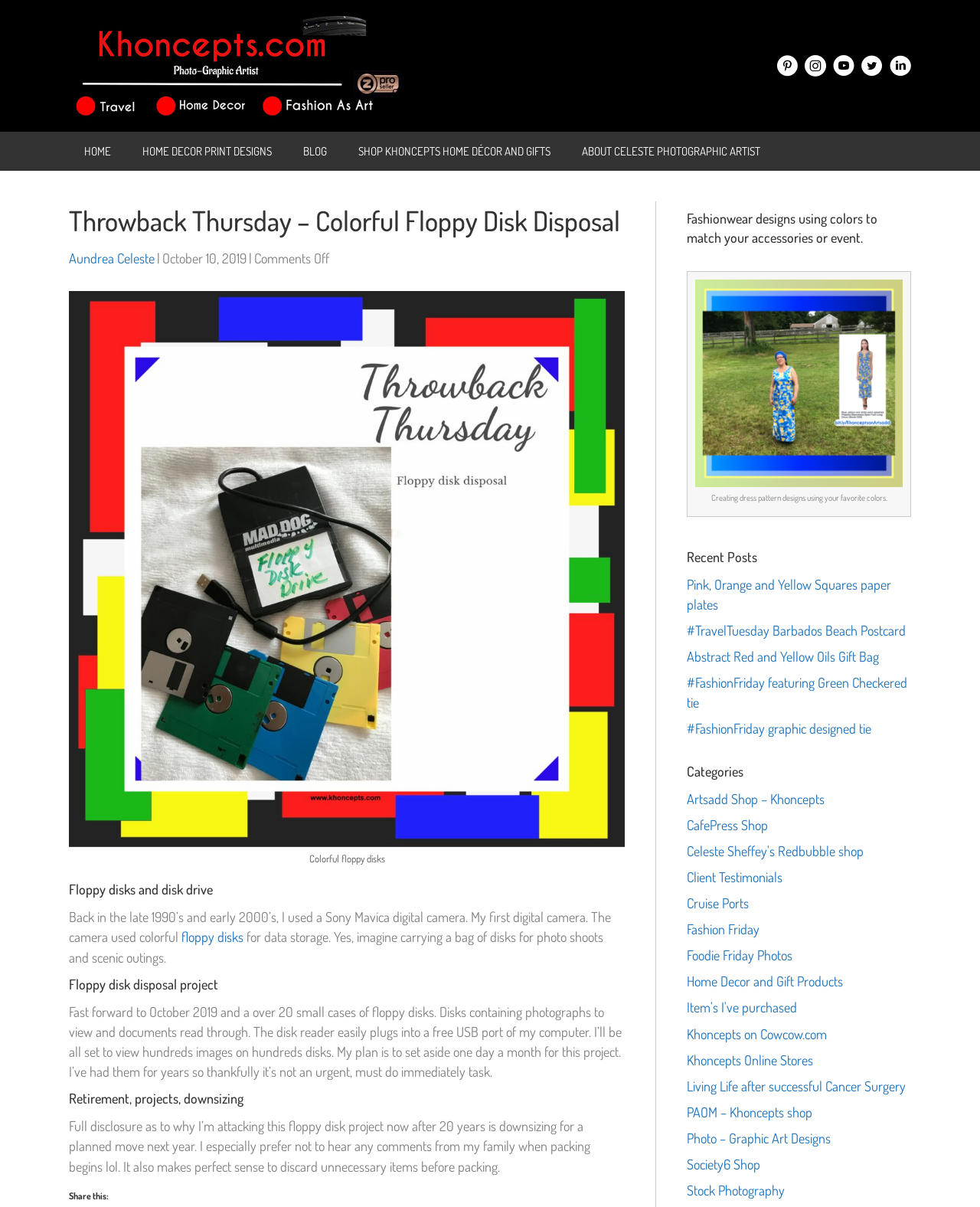Give an extensive and precise description of the webpage.

This webpage is about a blog post titled "Throwback Thursday - Colorful Floppy Disk Disposal" by Khoncepts. At the top, there is a logo and a navigation menu with links to "HOME", "HOME DECOR PRINT DESIGNS", "BLOG", "SHOP KHONCEPTS HOME DÉCOR AND GIFTS", and "ABOUT CELESTE PHOTOGRAPHIC ARTIST". 

Below the navigation menu, there is a heading with the title of the blog post, followed by the author's name, "Aundrea Celeste", and the date "October 10, 2019". There is also a figure with an image of colorful floppy disks and a caption. 

The main content of the blog post is divided into four sections. The first section talks about the author's experience with floppy disks and disk drives in the late 1990s and early 2000s. The second section discusses the author's plan to dispose of over 20 small cases of floppy disks containing photographs and documents. 

The third section explains why the author is tackling this project now, which is due to downsizing for a planned move next year. The fourth section mentions the author's plan to set aside one day a month to view hundreds of images on hundreds of disks.

On the right side of the page, there are several sections, including "Share this:", "Fashionwear designs using colors to match your accessories or event", "Recent Posts", "Categories", and links to various online stores and shops. There are also several images and links to other blog posts and articles.